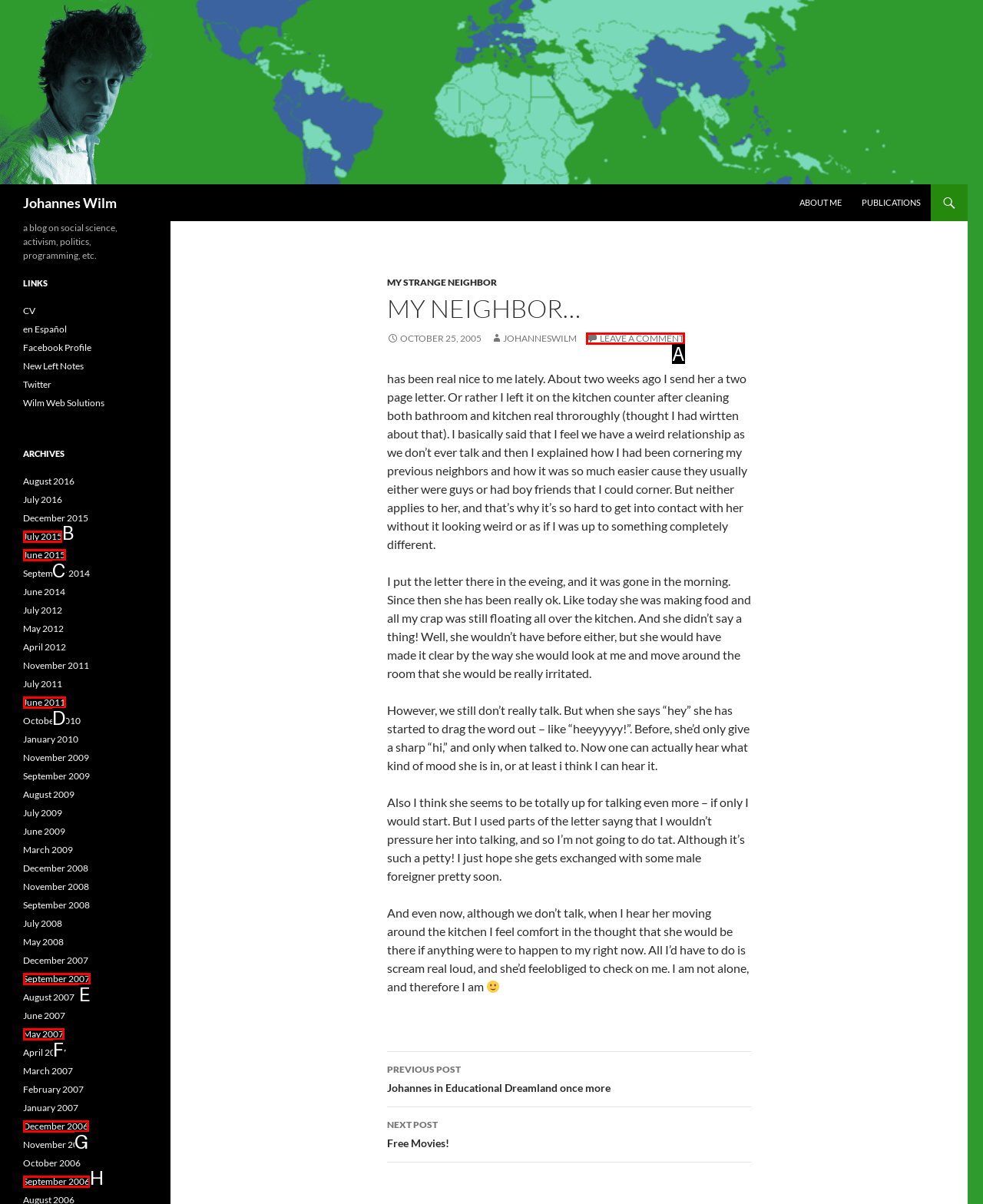Determine the HTML element that best aligns with the description: June 2011
Answer with the appropriate letter from the listed options.

D